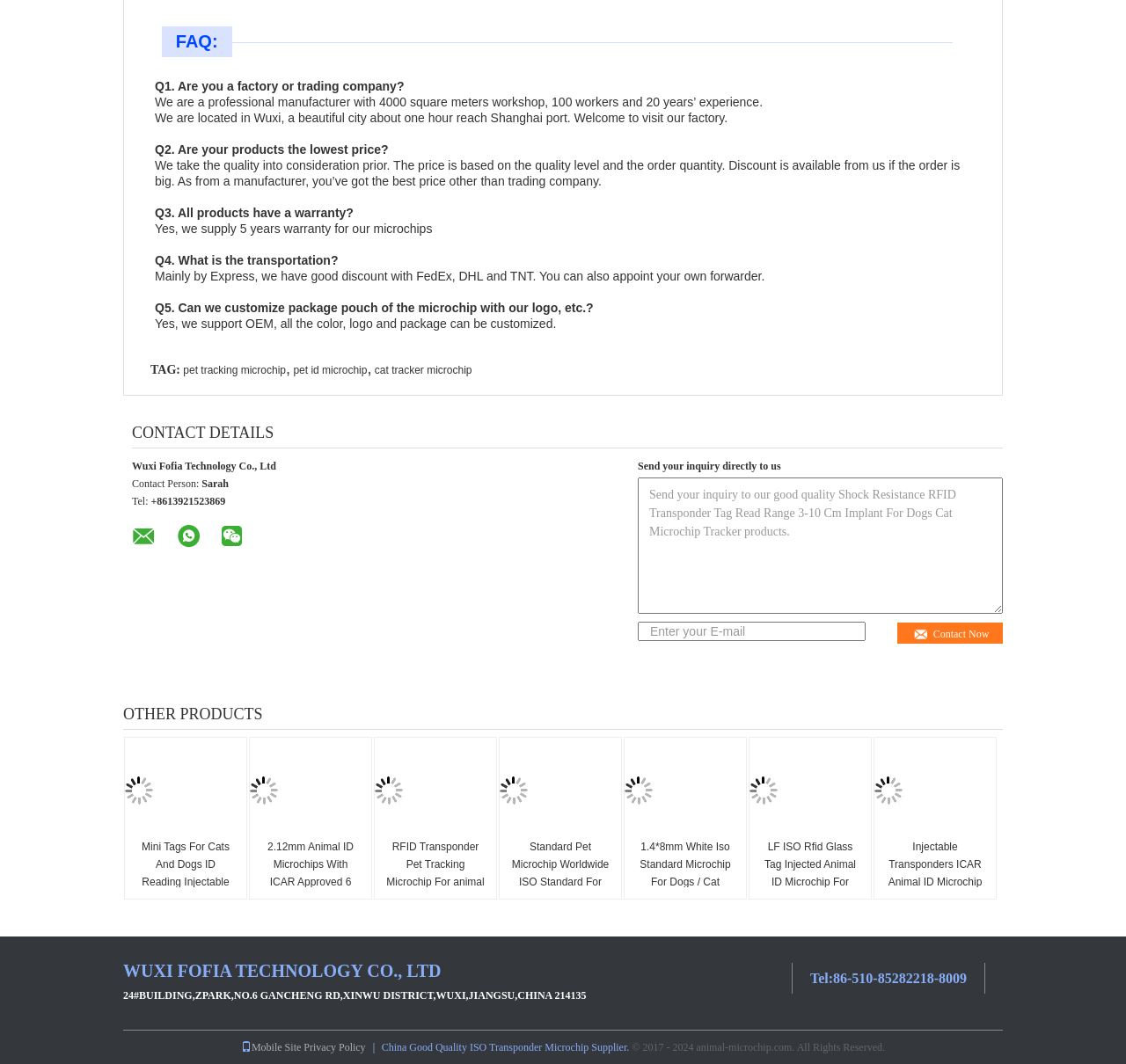Predict the bounding box of the UI element based on the description: "Contact Now". The coordinates should be four float numbers between 0 and 1, formatted as [left, top, right, bottom].

[0.797, 0.585, 0.891, 0.605]